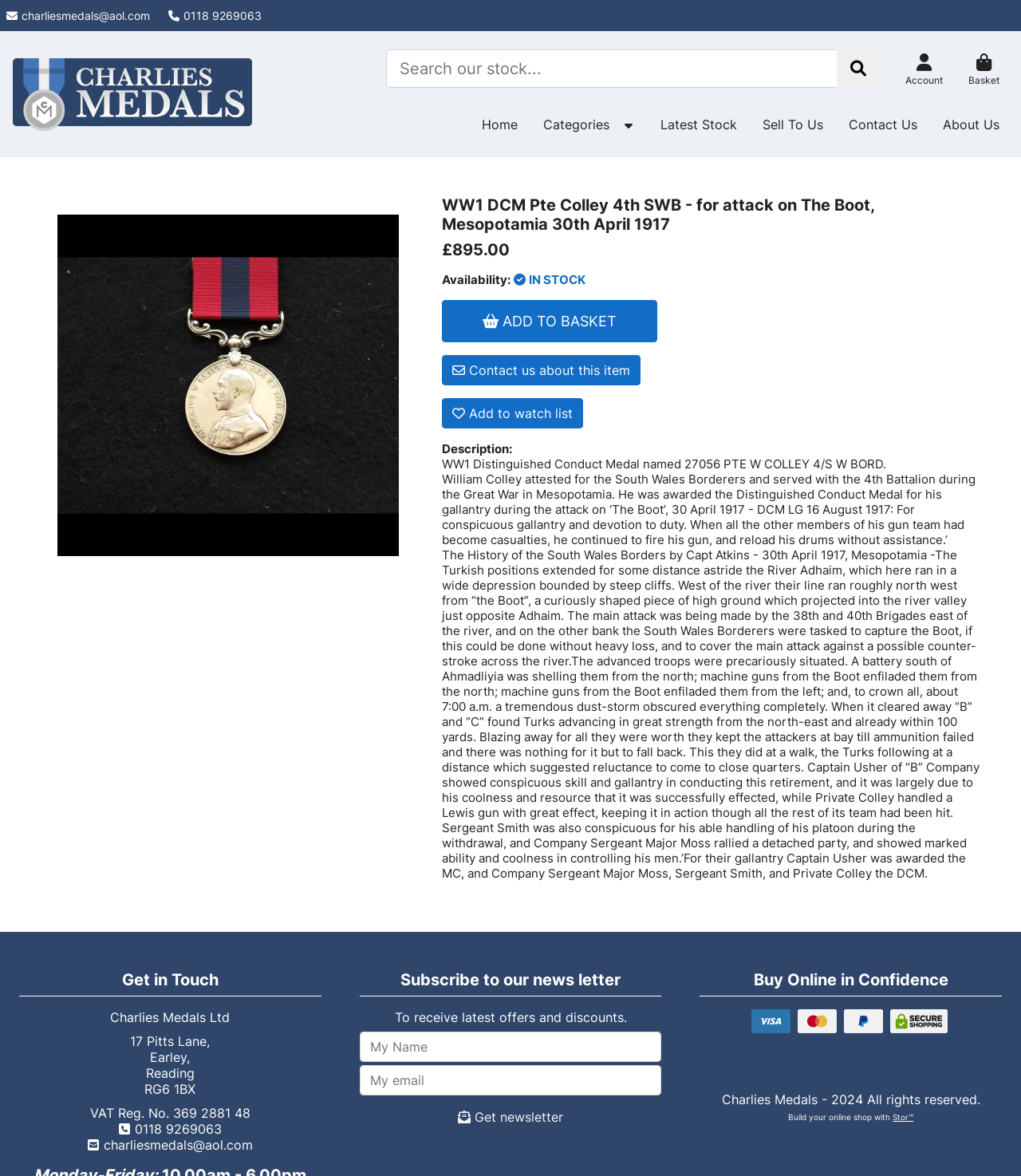Locate the bounding box coordinates of the clickable area to execute the instruction: "Sign up to newsletter". Provide the coordinates as four float numbers between 0 and 1, represented as [left, top, right, bottom].

[0.352, 0.937, 0.648, 0.963]